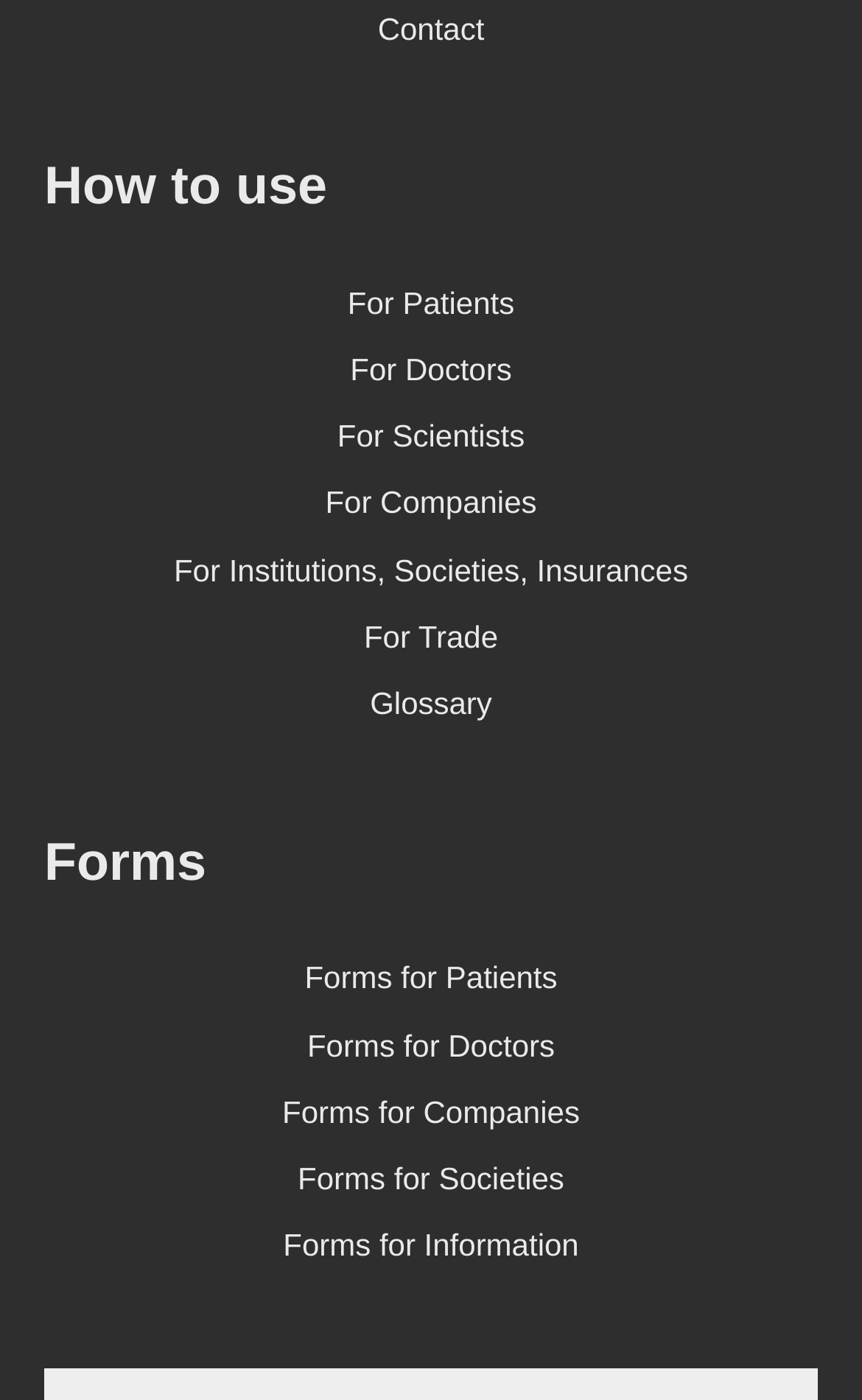Determine the bounding box coordinates of the area to click in order to meet this instruction: "Explore 'Forms for Companies'".

[0.051, 0.77, 0.949, 0.818]